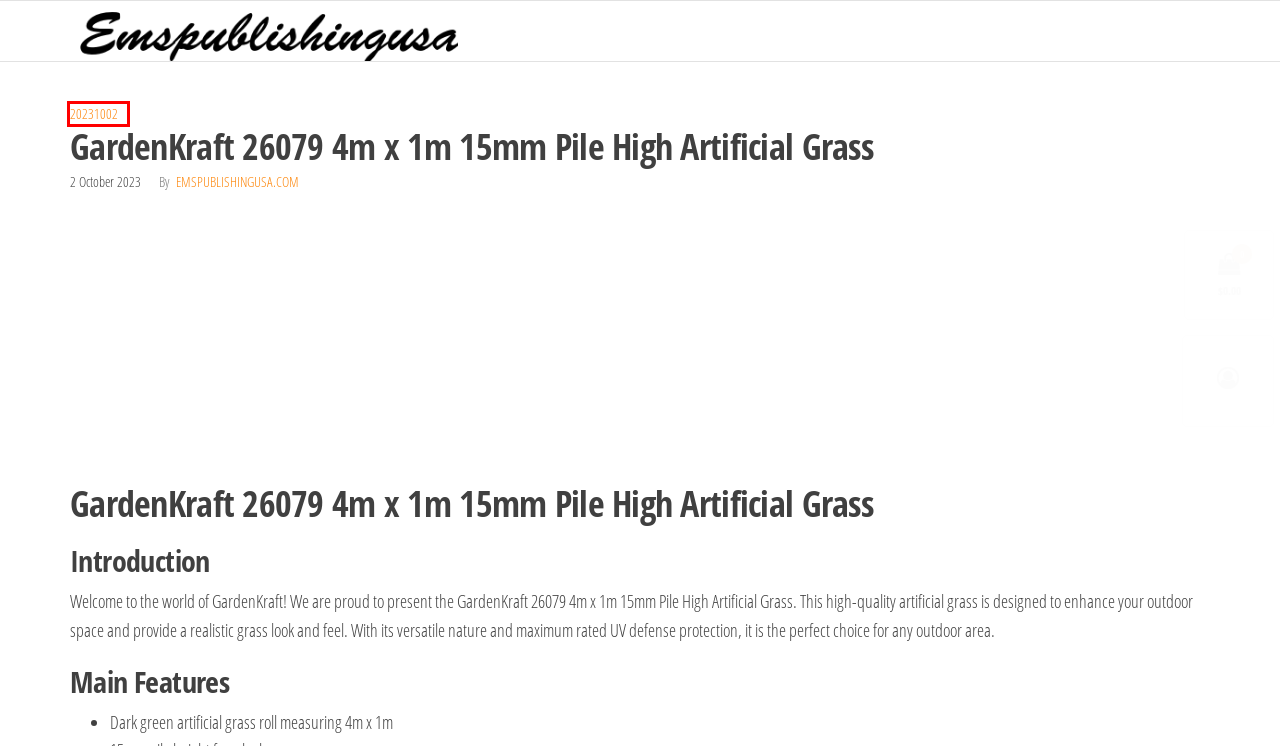Given a webpage screenshot with a red bounding box around a UI element, choose the webpage description that best matches the new webpage after clicking the element within the bounding box. Here are the candidates:
A. Cart – emspublishingusa
B. emspublishingusa.com – emspublishingusa
C. Privacy Policy – emspublishingusa
D. My account – emspublishingusa
E. emspublishingusa – Welcome to our Hat Store!
F. Loloi II Skye Collection SKY-01 GREY / APRICOT – emspublishingusa
G. Terms of service – emspublishingusa
H. 20231002 – emspublishingusa

H